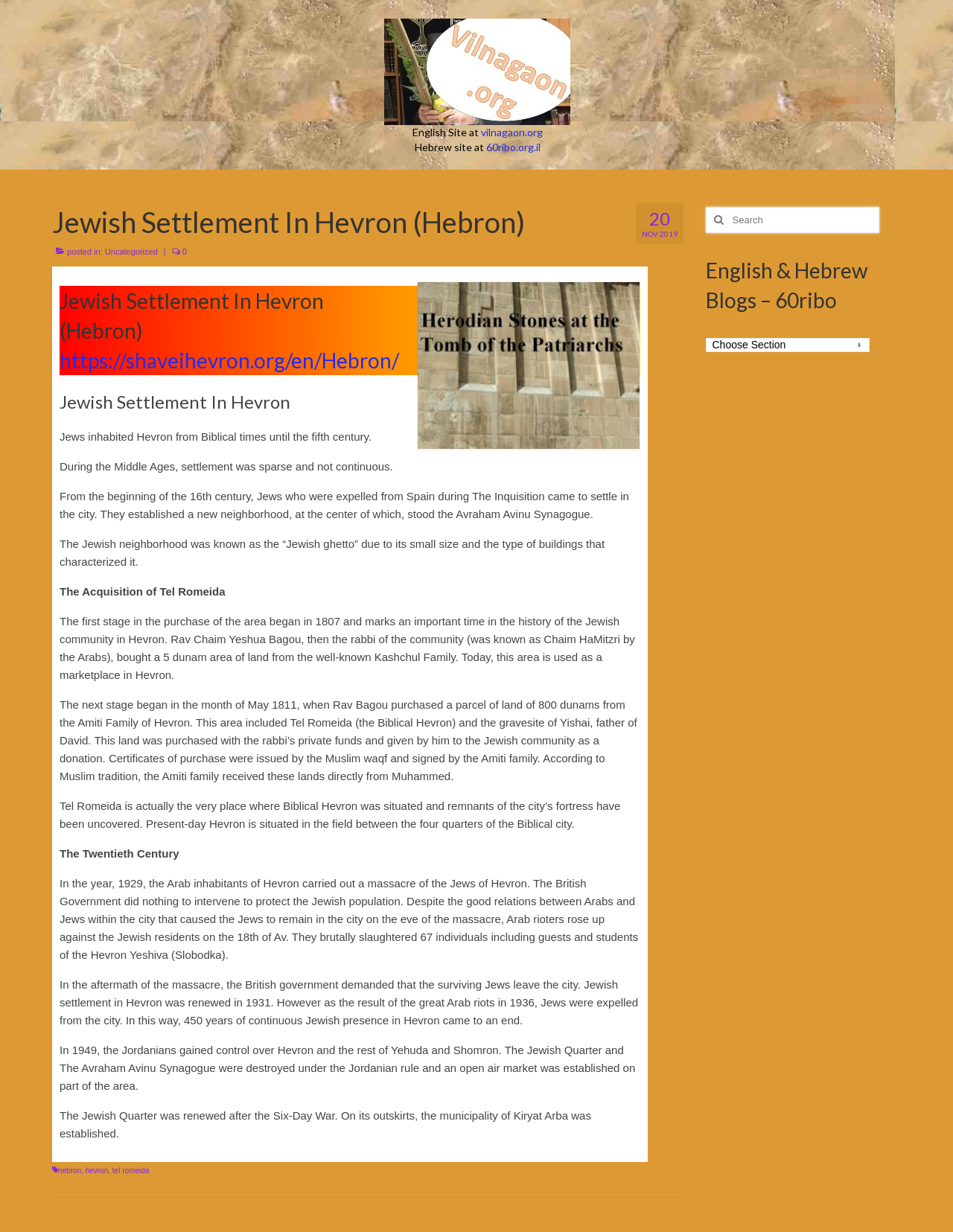What is the name of the municipality established on the outskirts of Hevron after the Six-Day War?
Based on the visual details in the image, please answer the question thoroughly.

The webpage states that after the Six-Day War, the Jewish Quarter was renewed, and on its outskirts, the municipality of Kiryat Arba was established.